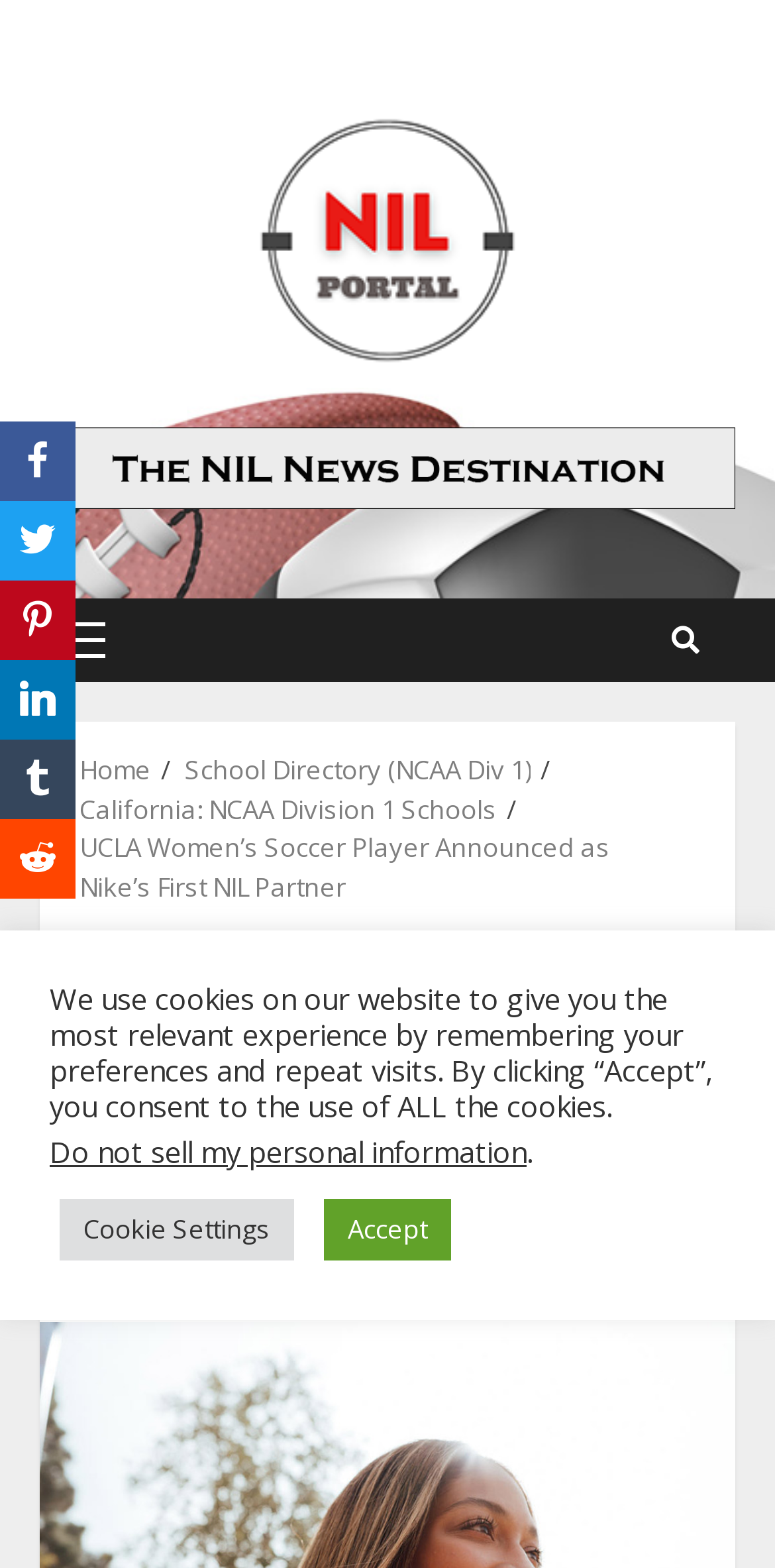Please extract the primary headline from the webpage.

UCLA Women’s Soccer Player Announced as Nike’s First NIL Partner